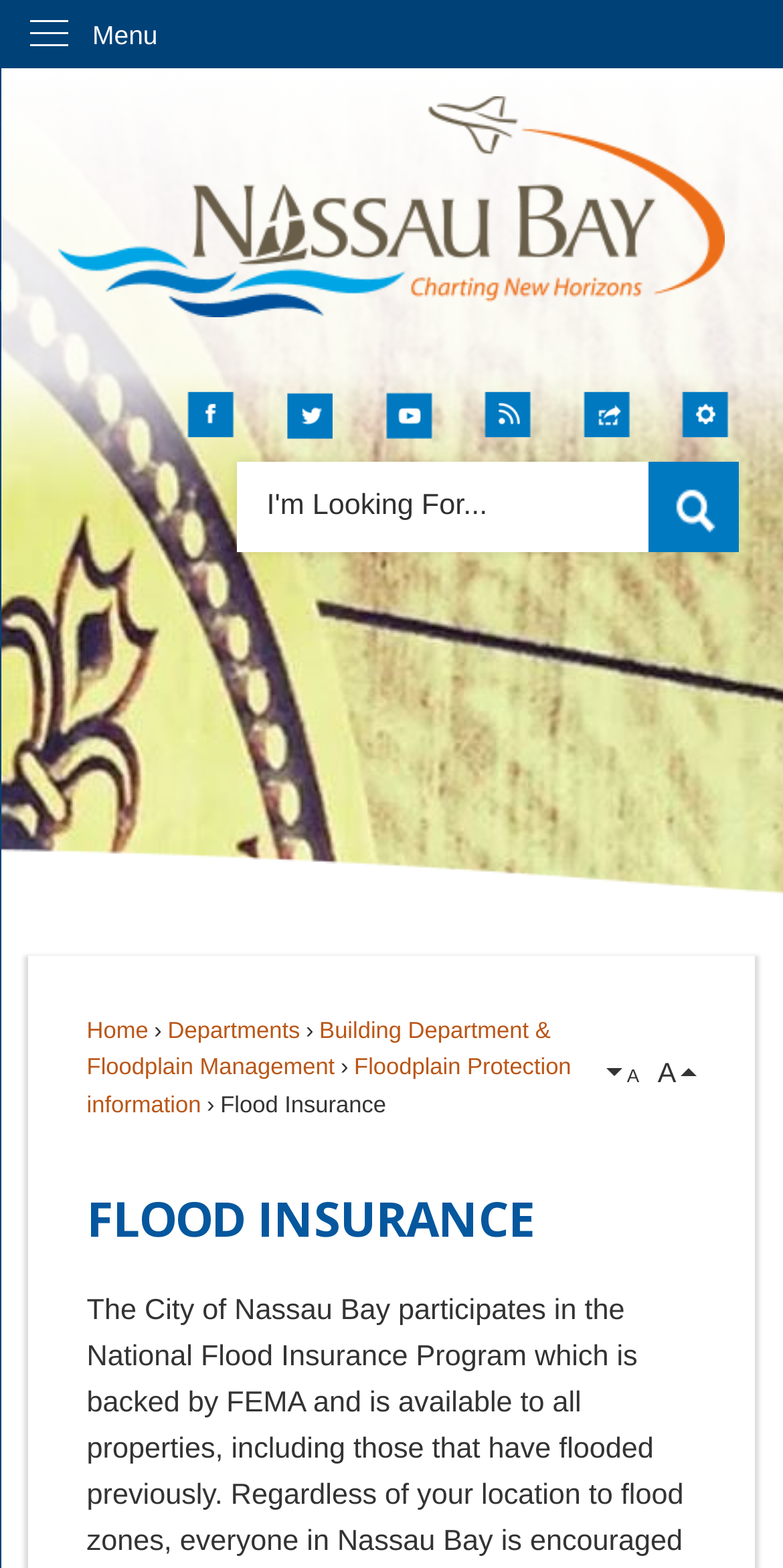What is the 'Site Tools' button used for?
Refer to the image and provide a one-word or short phrase answer.

Accessing site tools